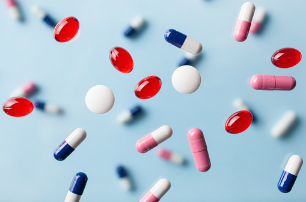What type of transactions is emphasized?
Respond to the question with a single word or phrase according to the image.

Bitcoin transactions